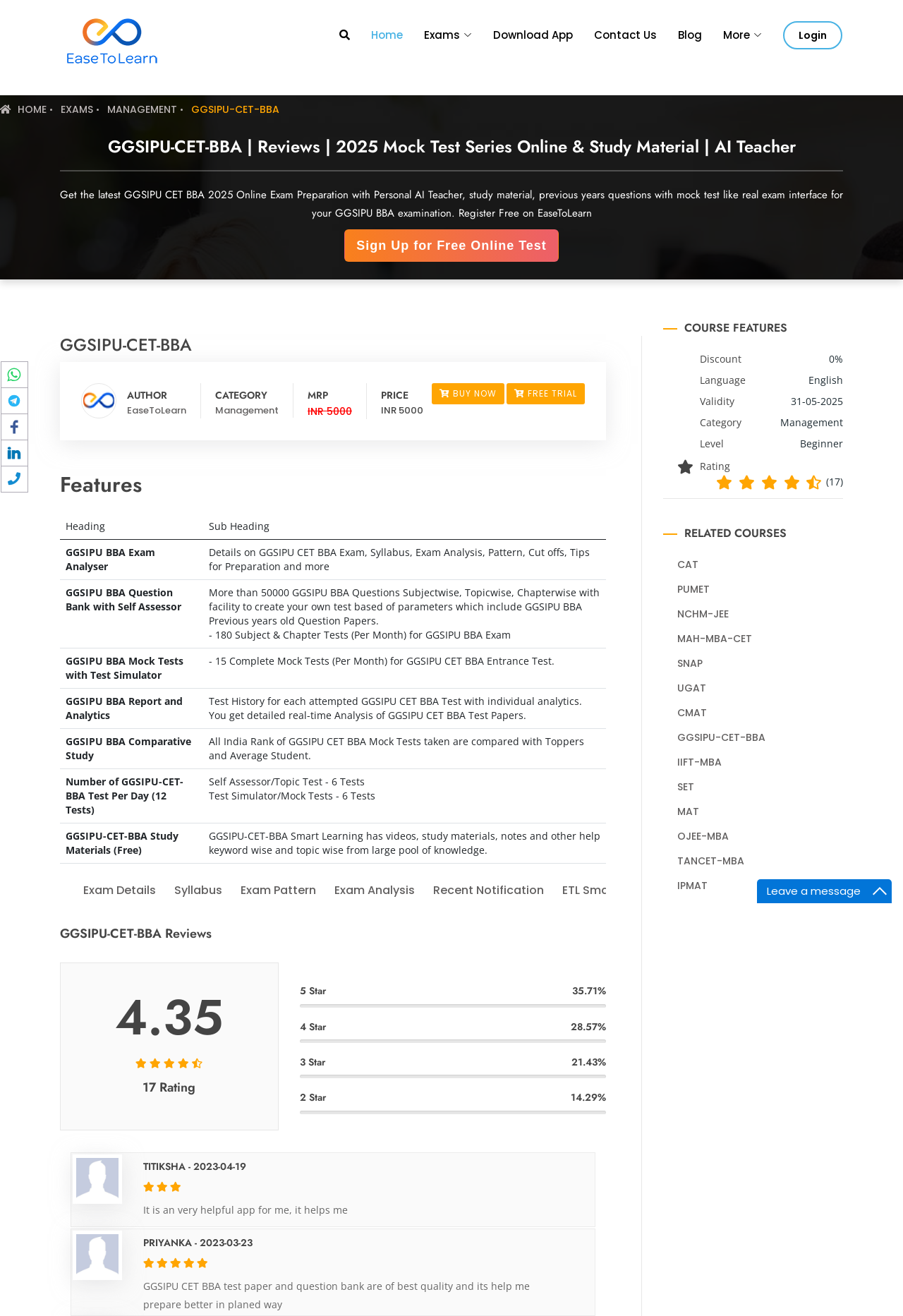From the details in the image, provide a thorough response to the question: What is the name of the exam for which this webpage provides preparation?

The webpage provides preparation for the GGSIPU CET BBA exam, which is evident from the heading 'GGSIPU-CET-BBA | Reviews | 2025 Mock Test Series online & Study Material | AI Teacher' and the features listed on the webpage.